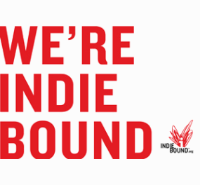What does IndieBound symbolize?
Answer the question in as much detail as possible.

The caption explains that the logo for IndieBound symbolizes a network supporting local bookstores and independent retailers, which implies that IndieBound represents a collective effort to promote and sustain local commerce.